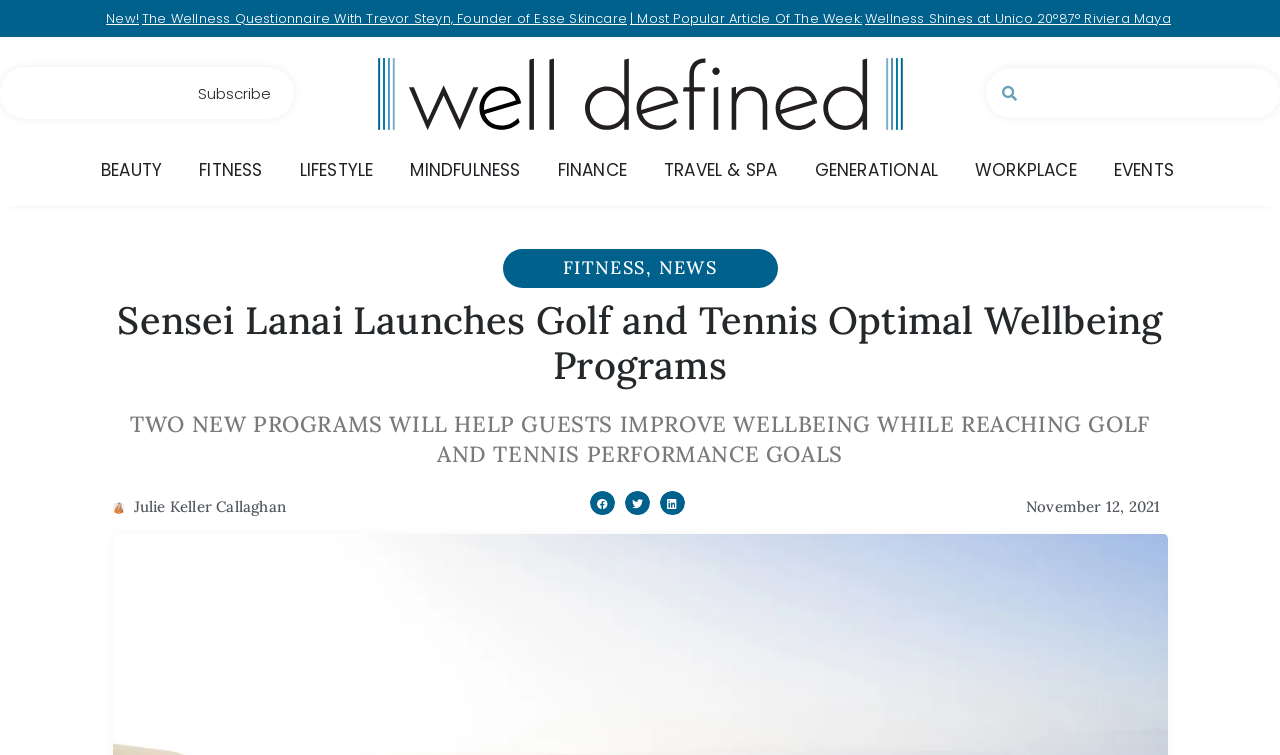What social media platforms can the article be shared on?
Please answer the question with a detailed response using the information from the screenshot.

The social media platforms that the article can be shared on can be determined by examining the buttons at the bottom of the webpage, which include 'Share on facebook', 'Share on twitter', and 'Share on linkedin', indicating that the article can be shared on these three social media platforms.